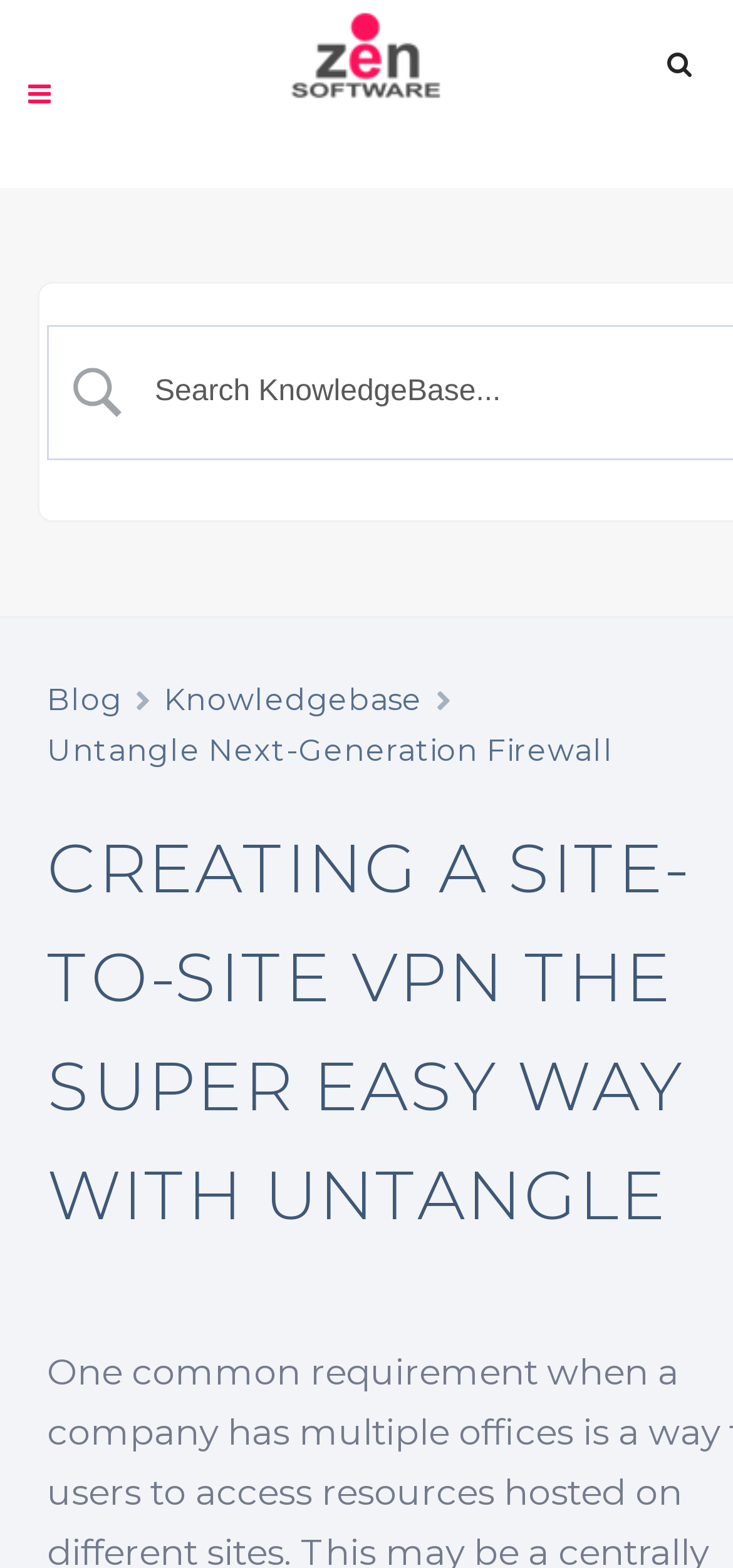Illustrate the webpage with a detailed description.

The webpage is about Zen Software, specifically focusing on creating a site-to-site VPN with Untangle. At the top, there is a search bar with a magnifying glass icon on the right side, allowing users to search for content. Below the search bar, there is a logo of Zen Software, positioned centrally.

On the top-right corner, there is another search icon, and next to it, a small image. Below these elements, there is a larger search bar with a placeholder text "Search KnowledgeBase...". 

The webpage has a navigation menu on the left side, consisting of three links: "Blog", "Knowledgebase", and "Untangle Next-Generation Firewall". These links are stacked vertically, with "Blog" at the top and "Untangle Next-Generation Firewall" at the bottom.